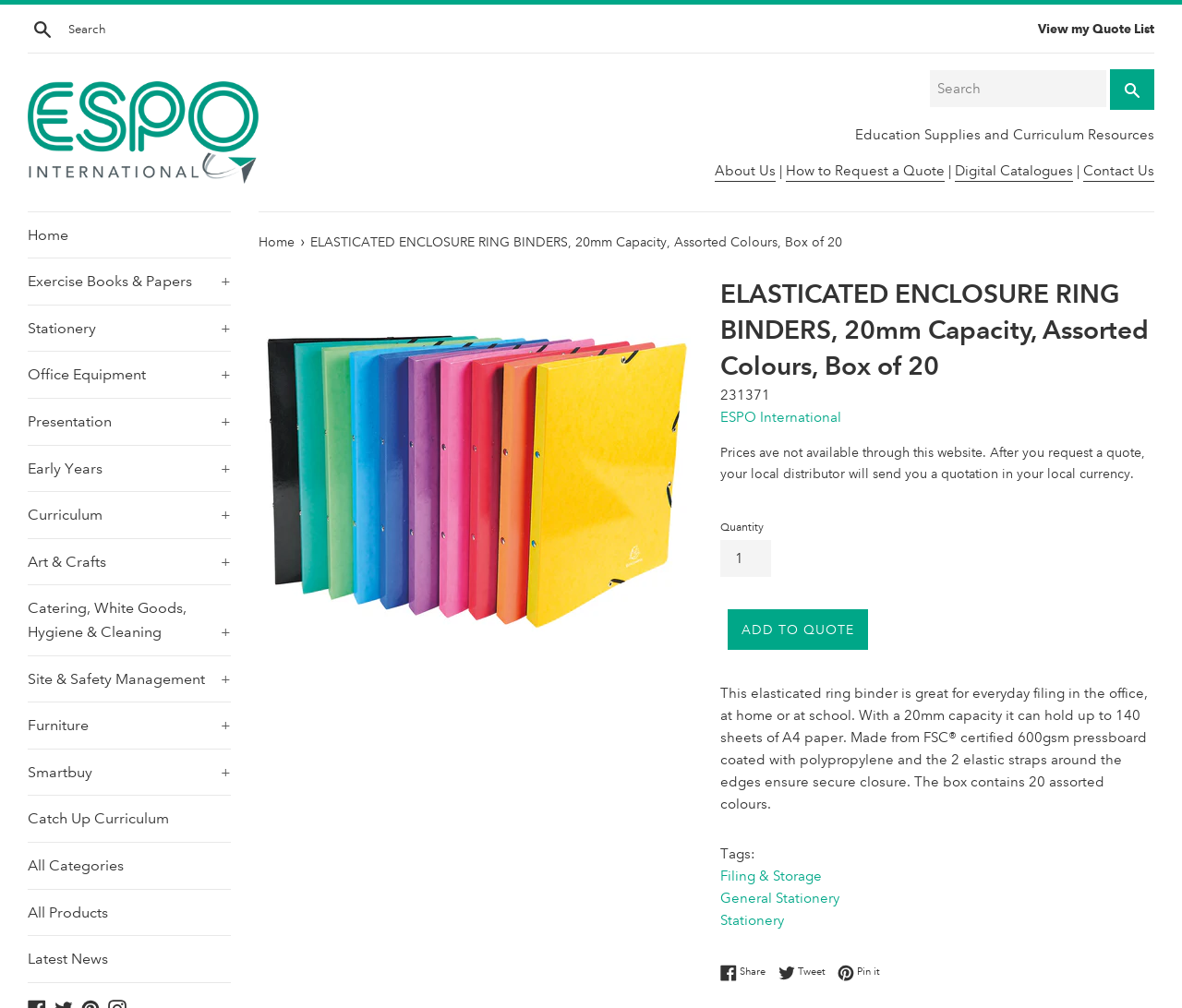Please specify the coordinates of the bounding box for the element that should be clicked to carry out this instruction: "View my quote list". The coordinates must be four float numbers between 0 and 1, formatted as [left, top, right, bottom].

[0.878, 0.021, 0.977, 0.036]